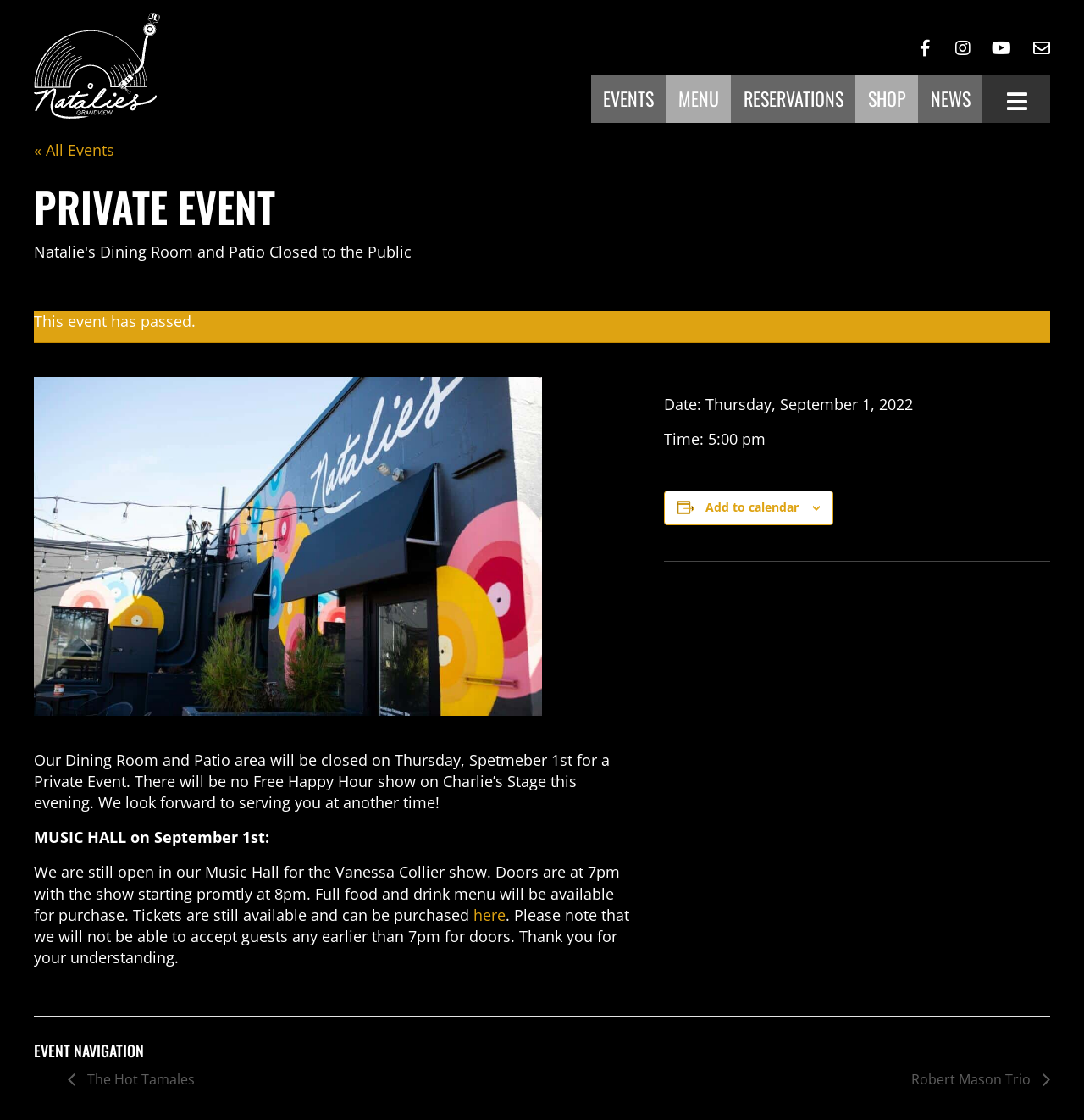Please determine the bounding box coordinates for the element that should be clicked to follow these instructions: "Buy something from the SHOP".

[0.801, 0.077, 0.836, 0.104]